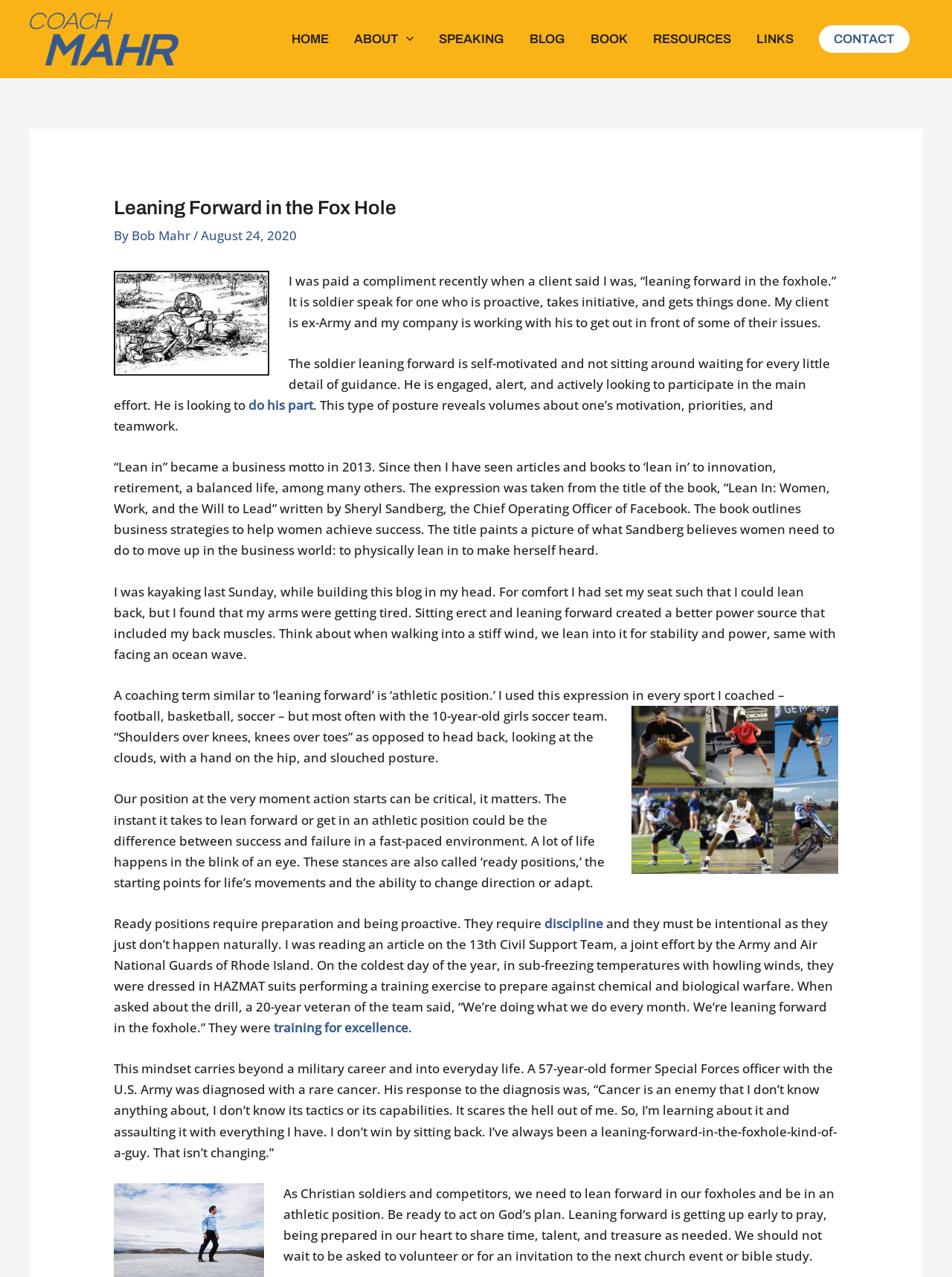What is the athletic position mentioned in the blog post?
Please answer the question with as much detail as possible using the screenshot.

The athletic position mentioned in the blog post is 'shoulders over knees, knees over toes', which is a coaching term used in sports, especially with the 10-year-old girls soccer team.